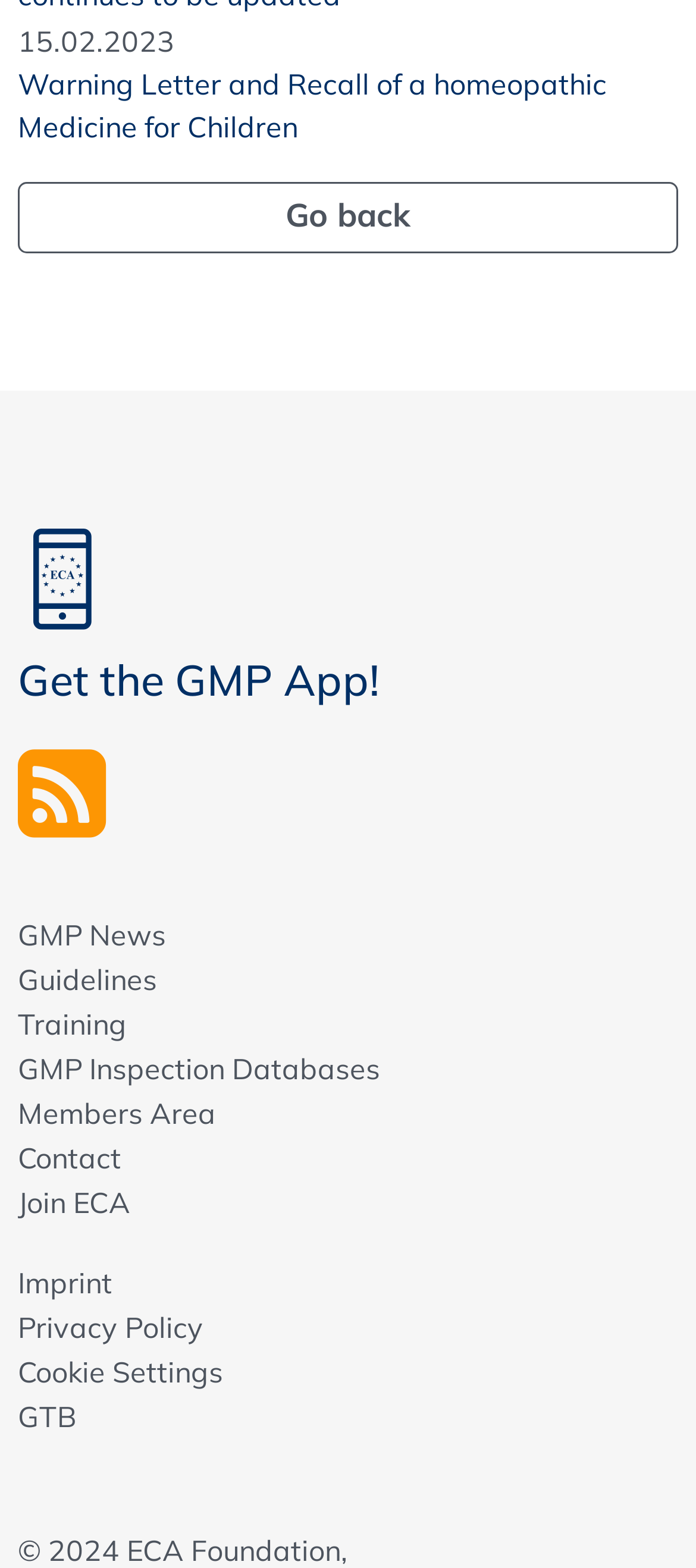Provide a single word or phrase answer to the question: 
How many links are present on the webpage?

17